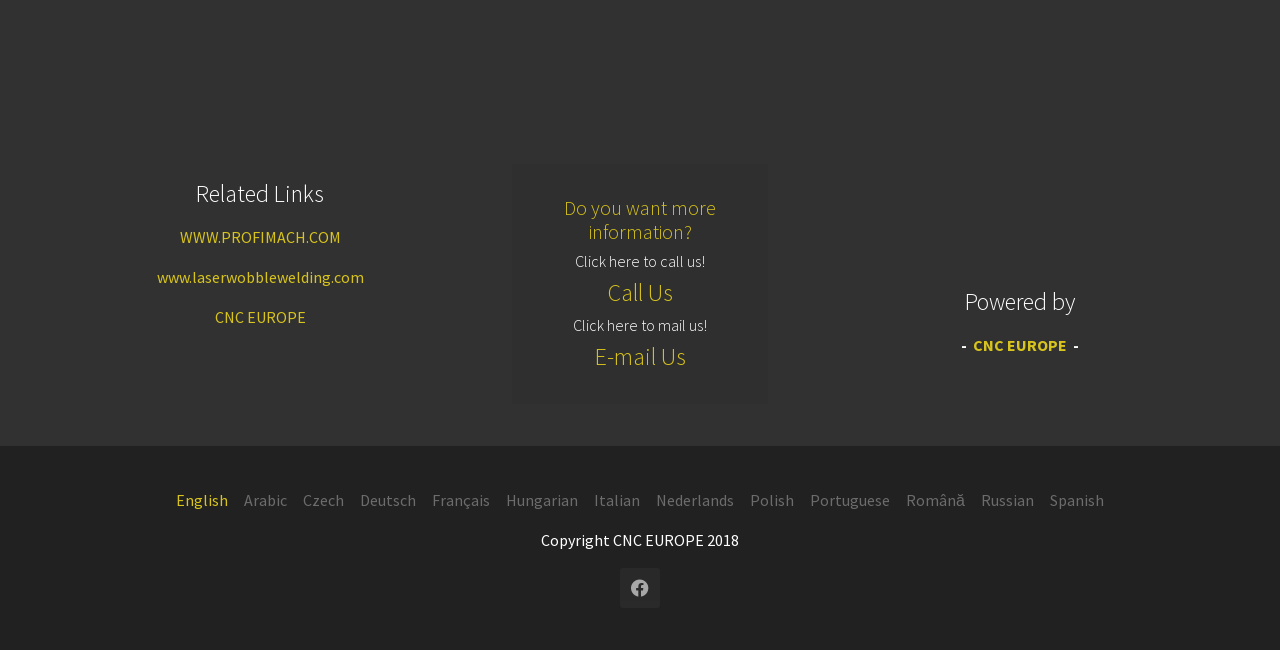What social media platform is linked on the webpage?
Carefully analyze the image and provide a detailed answer to the question.

The webpage contains a link to Facebook, which is represented by the Facebook logo. This suggests that the company has a presence on Facebook and wants to encourage users to visit their Facebook page.